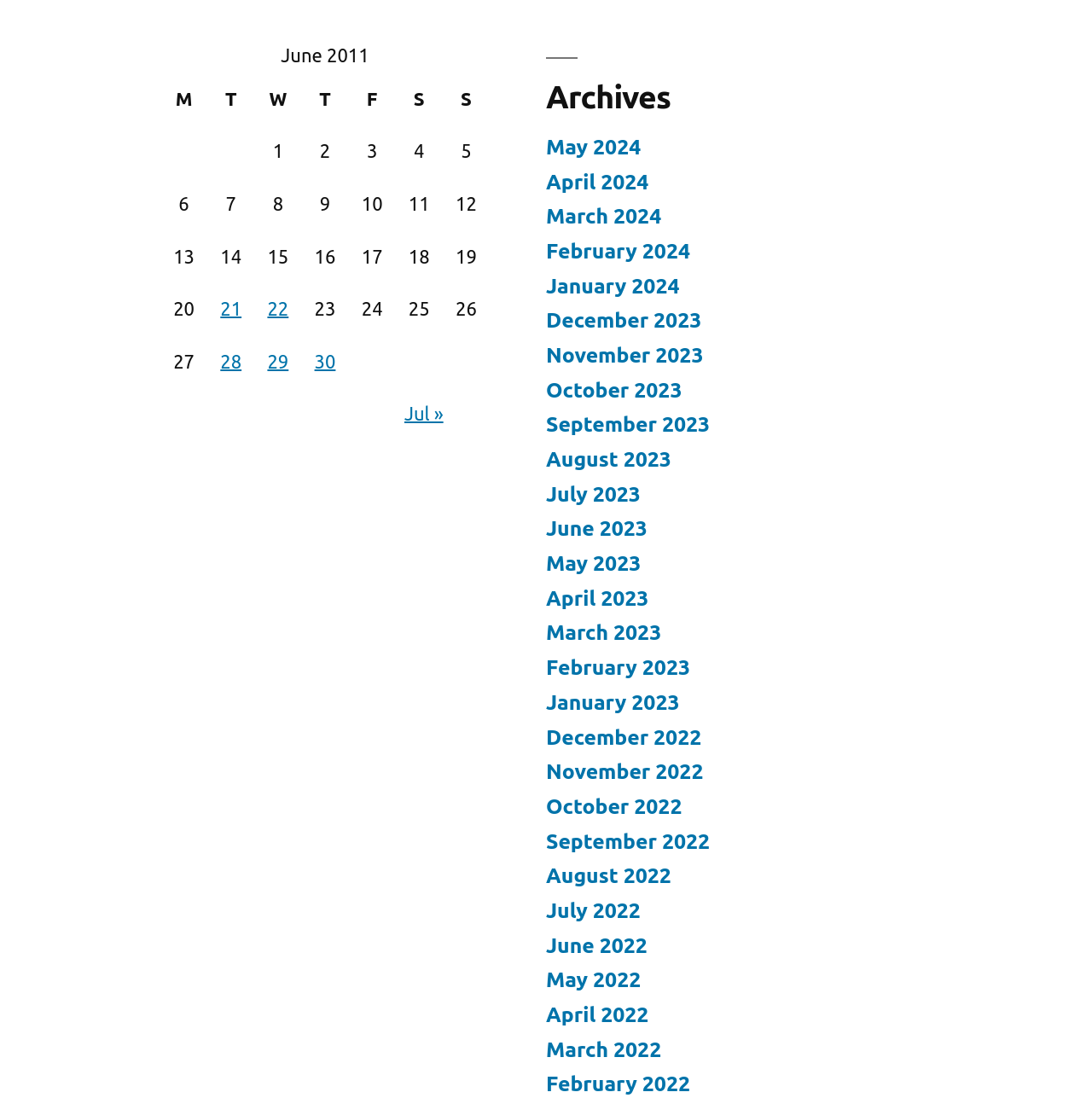Use the information in the screenshot to answer the question comprehensively: What is the next month available?

The navigation section at the bottom of the page has a link 'Jul »', which suggests that the next month available is July.